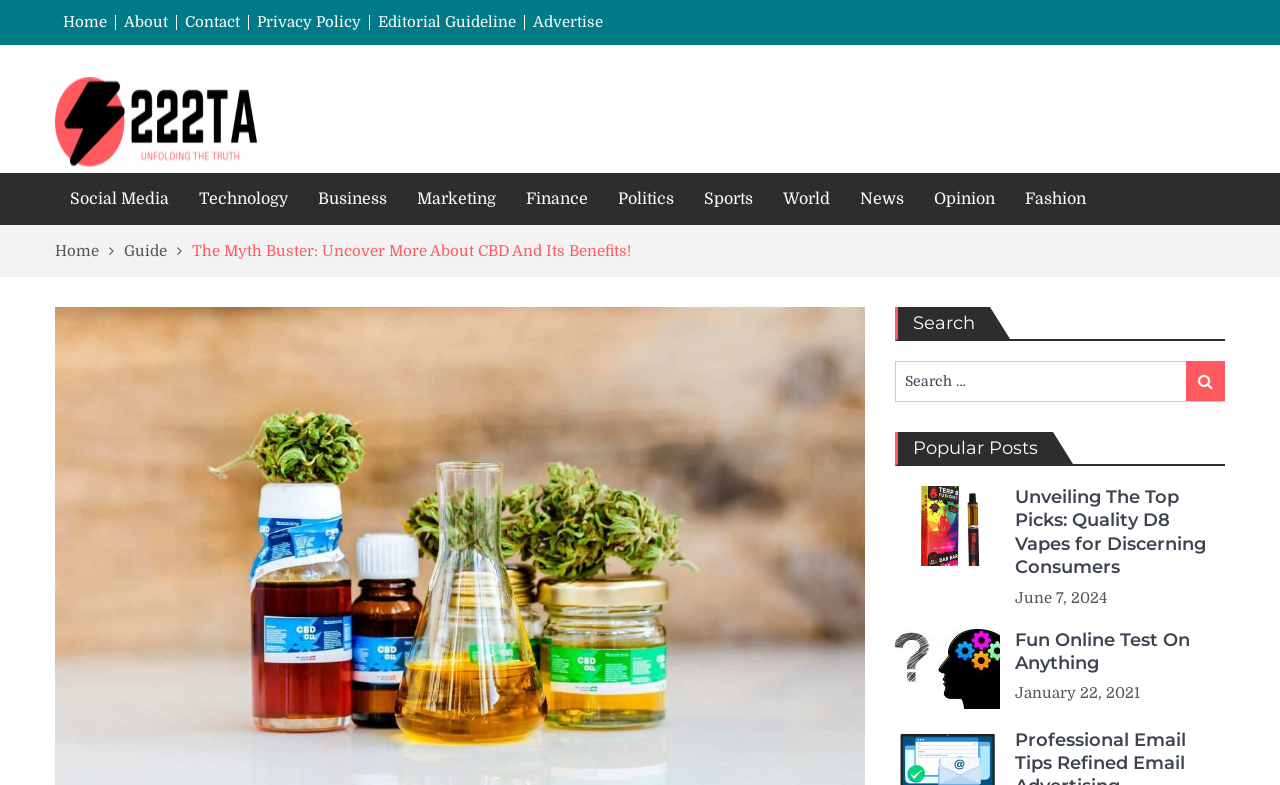Describe in detail what you see on the webpage.

The webpage is titled "The Myth Buster: Uncover More About CBD And Its Benefits!" and appears to be a blog or news website. At the top, there is a navigation menu with links to "Home", "About", "Contact", "Privacy Policy", "Editorial Guideline", and "Advertise". Below this menu, there is a logo image of "222TA" with a link to the website's homepage.

To the right of the logo, there are links to various categories, including "Social Media", "Technology", "Business", "Marketing", "Finance", "Politics", "Sports", "World", "News", "Opinion", and "Fashion". These links are arranged horizontally and take up a significant portion of the top section of the page.

Below the category links, there is a breadcrumbs navigation section with links to "Home" and "Guide". The title of the webpage, "The Myth Buster: Uncover More About CBD And Its Benefits!", is displayed prominently in this section.

On the right side of the page, there is a search bar with a label "Search for:" and a button to submit the search query. Below the search bar, there are two sections: "Popular Posts" and a list of article links. The "Popular Posts" section has a heading and two article links with titles "Unveiling The Top Picks: Quality D8 Vapes for Discerning Consumers" and "Fun Online Test On Anything". Each article link has a corresponding date displayed below it.

Overall, the webpage appears to be a news or blog website with a focus on various topics, including CBD and its benefits. The layout is organized, with clear headings and concise text, making it easy to navigate and find relevant information.